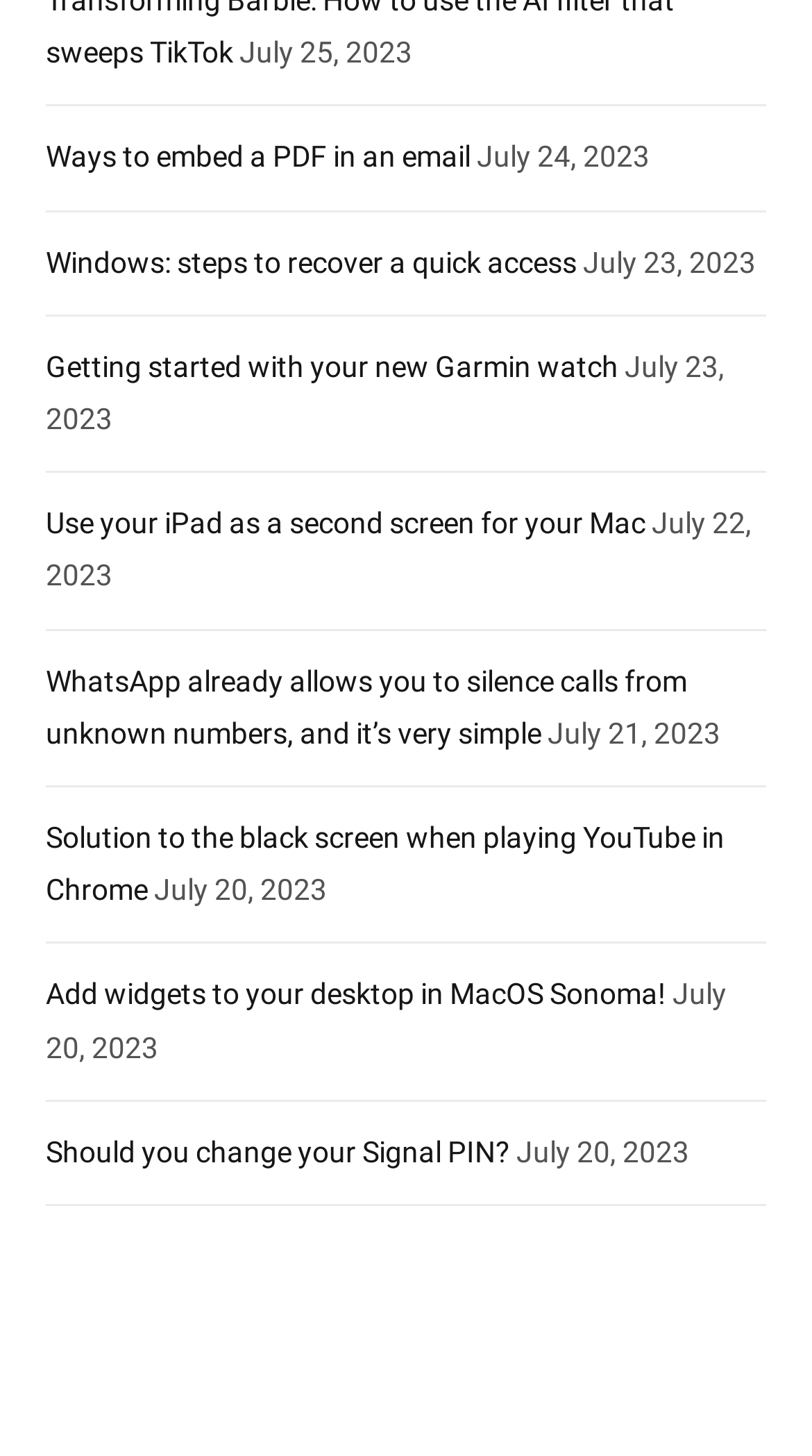Could you locate the bounding box coordinates for the section that should be clicked to accomplish this task: "Find out how to use an iPad as a second screen for a Mac".

[0.056, 0.348, 0.795, 0.371]